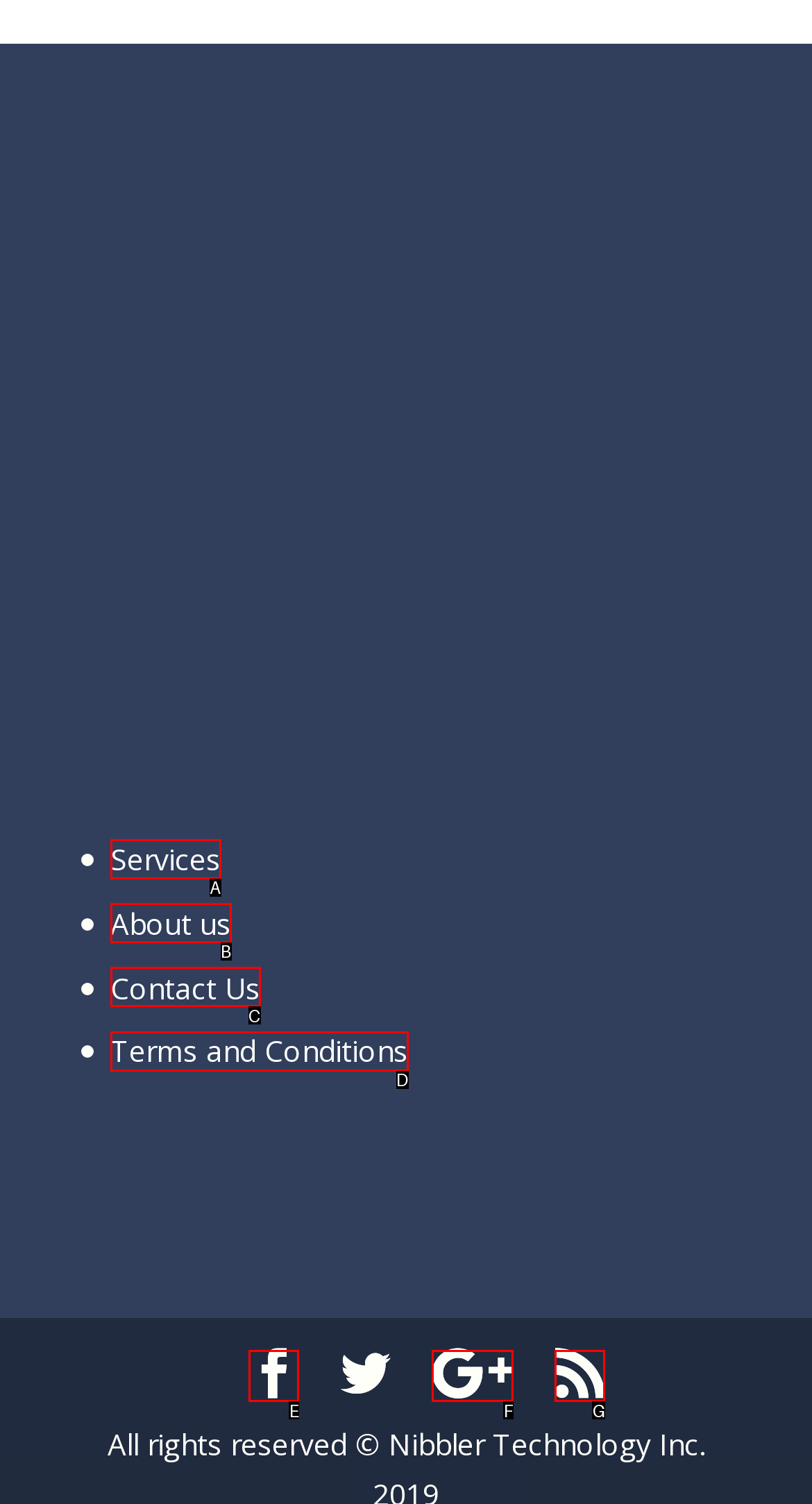Select the letter that corresponds to the description: Terms and Conditions. Provide your answer using the option's letter.

D